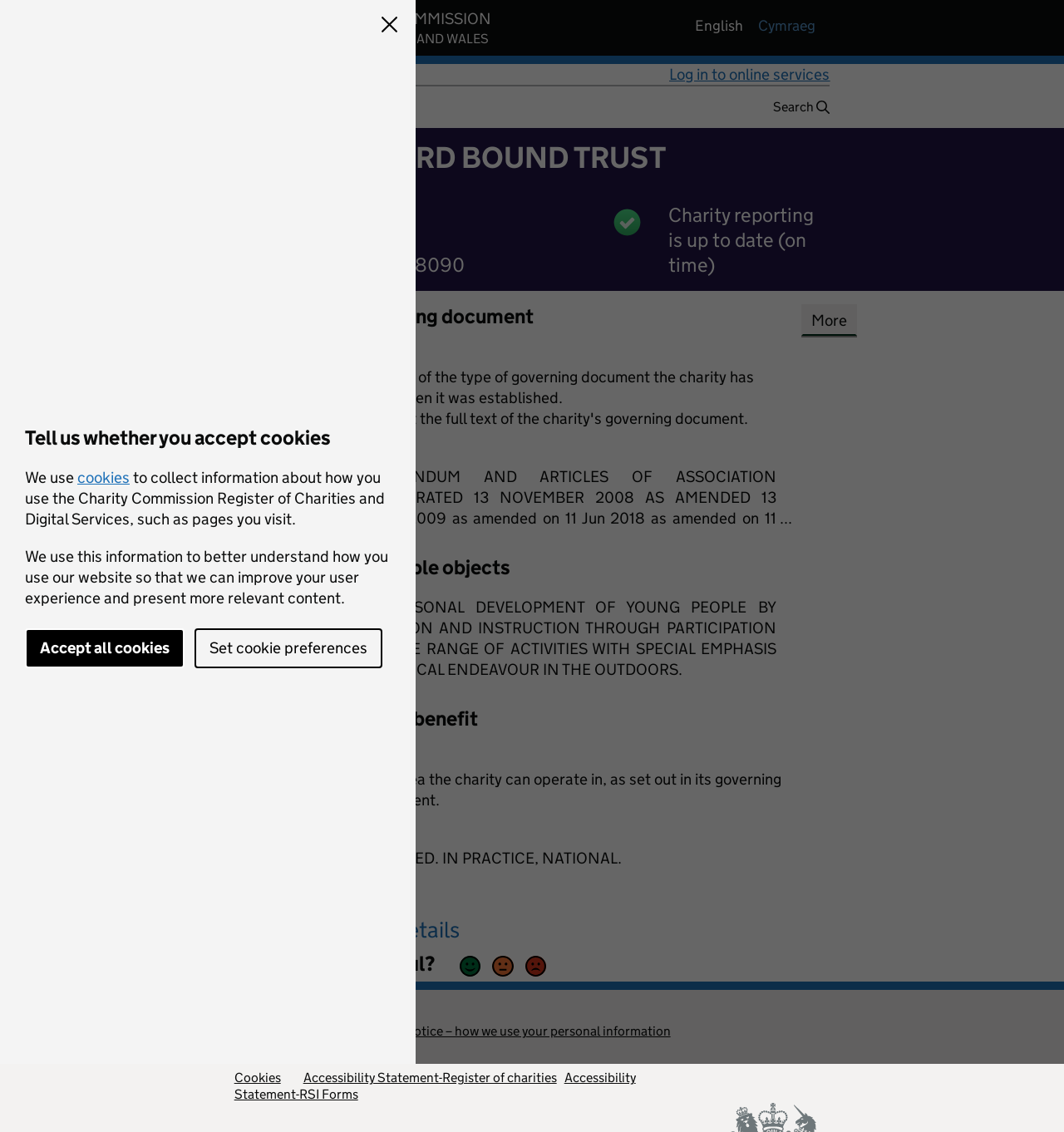Locate the bounding box coordinates of the clickable area needed to fulfill the instruction: "View governing document".

[0.232, 0.645, 0.297, 0.681]